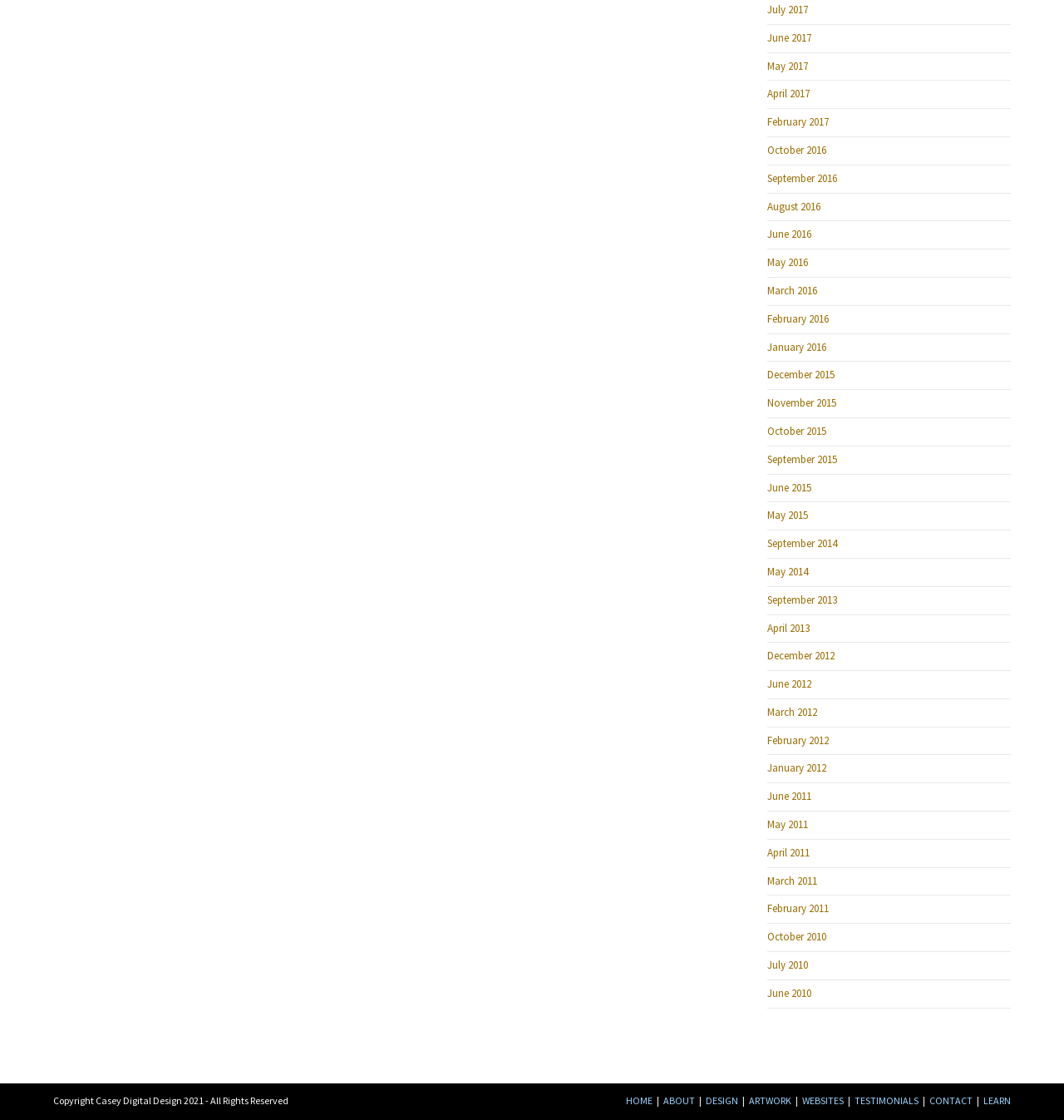Find and provide the bounding box coordinates for the UI element described here: "June 2010". The coordinates should be given as four float numbers between 0 and 1: [left, top, right, bottom].

[0.721, 0.88, 0.763, 0.893]